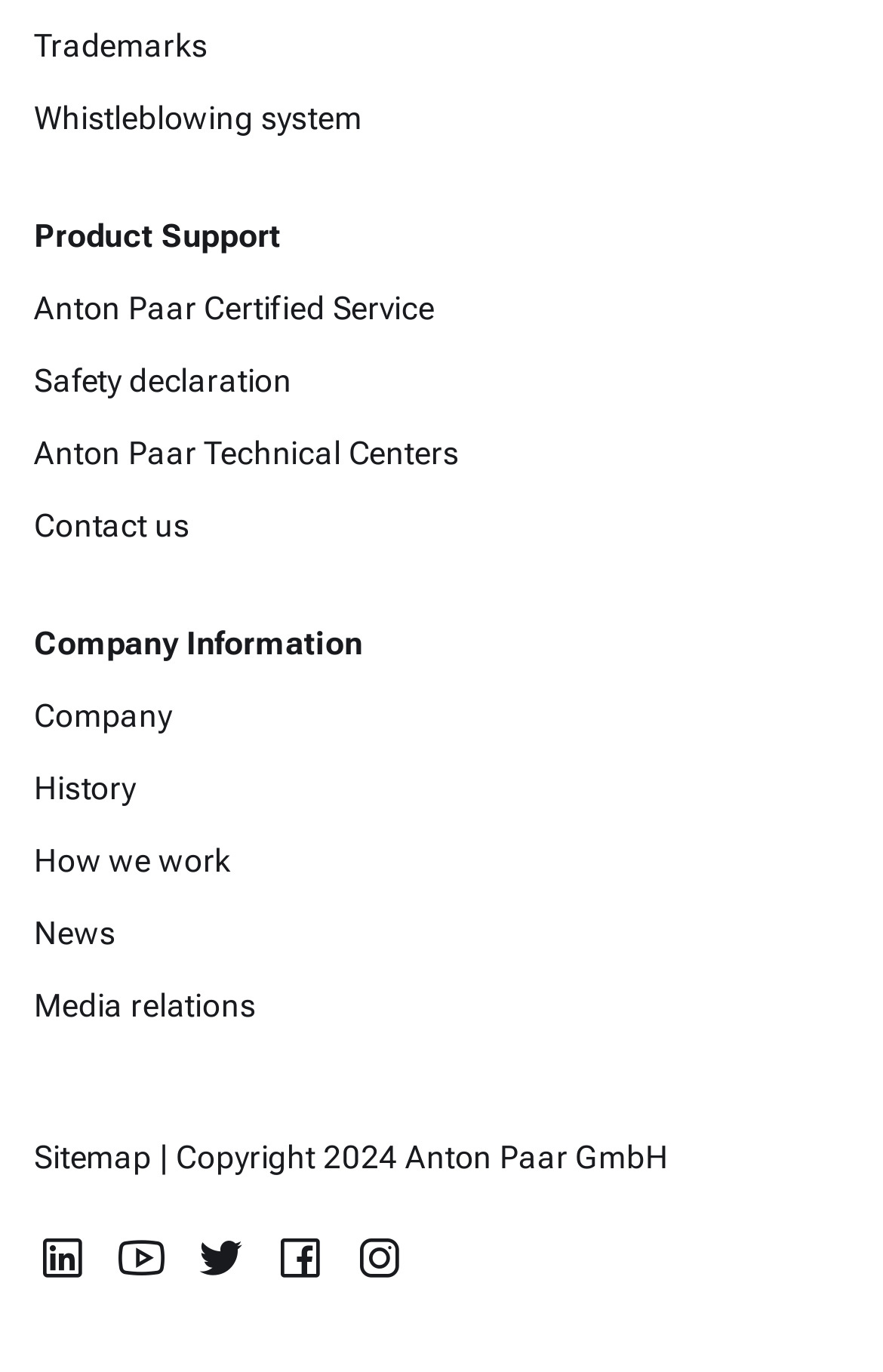Locate the UI element described by How we work and provide its bounding box coordinates. Use the format (top-left x, top-left y, bottom-right x, bottom-right y) with all values as floating point numbers between 0 and 1.

[0.038, 0.614, 0.262, 0.64]